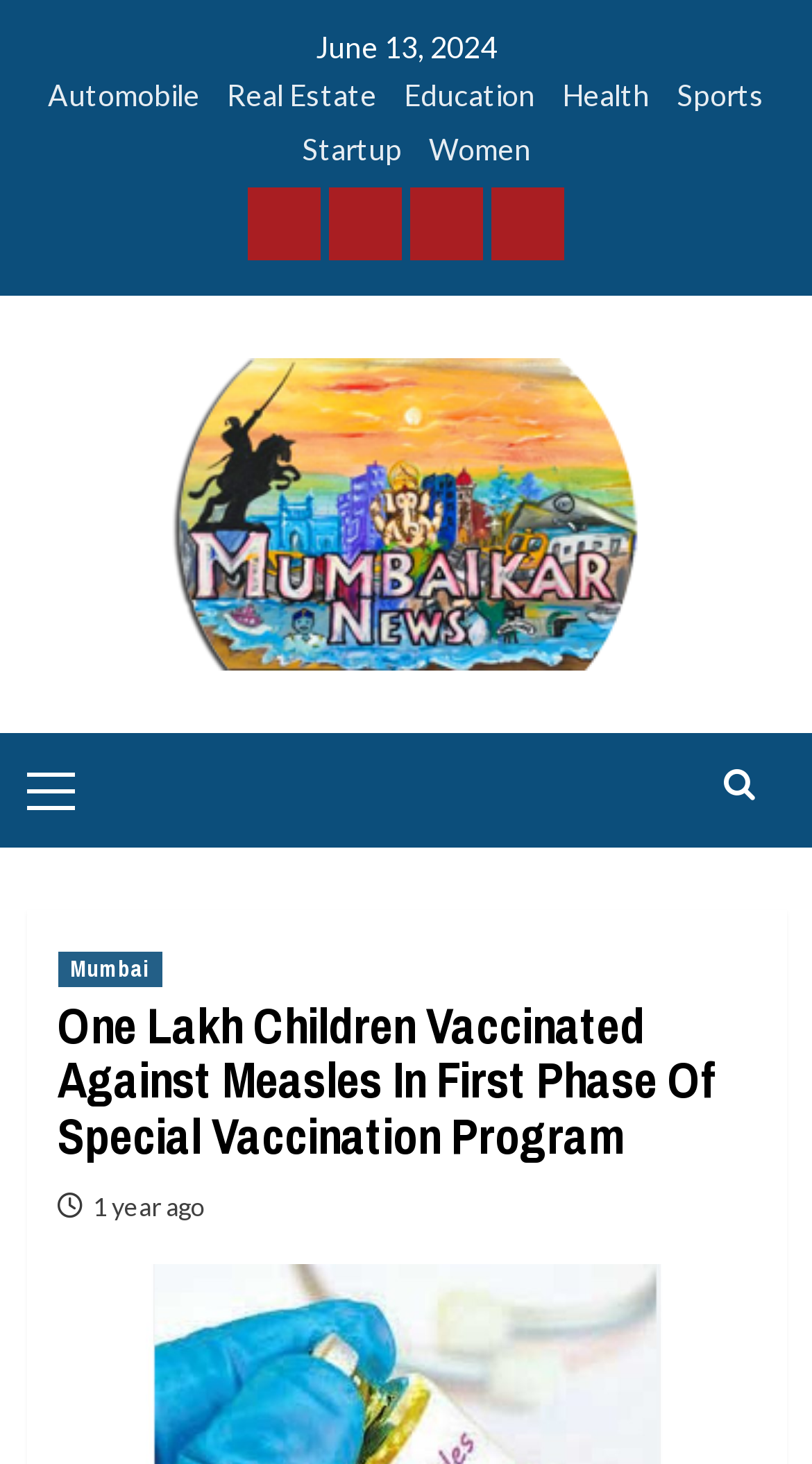Offer a detailed explanation of the webpage layout and contents.

The webpage appears to be a news article from Mumbaikar News, with a focus on a specific event. At the top, there is a date "June 13, 2024" displayed prominently. Below the date, there are six categorized links: Automobile, Real Estate, Education, Health, Sports, and Startup, which are evenly spaced and aligned horizontally. 

Further down, there are four social media links with icons: Facebook, Instagram, Twitter, and YouTube, arranged horizontally. Next to these social media links, there is a larger link with an image, labeled "Mumbaikar News", which seems to be the logo or branding of the news organization.

On the left side of the page, there is a primary menu with a label "Primary Menu". On the right side, there is a search icon and a link to "Mumbai". The main content of the page is a news article with a heading "One Lakh Children Vaccinated Against Measles In First Phase Of Special Vaccination Program", which is a descriptive title of the article. Below the heading, there is a timestamp "1 year ago", indicating when the article was published.